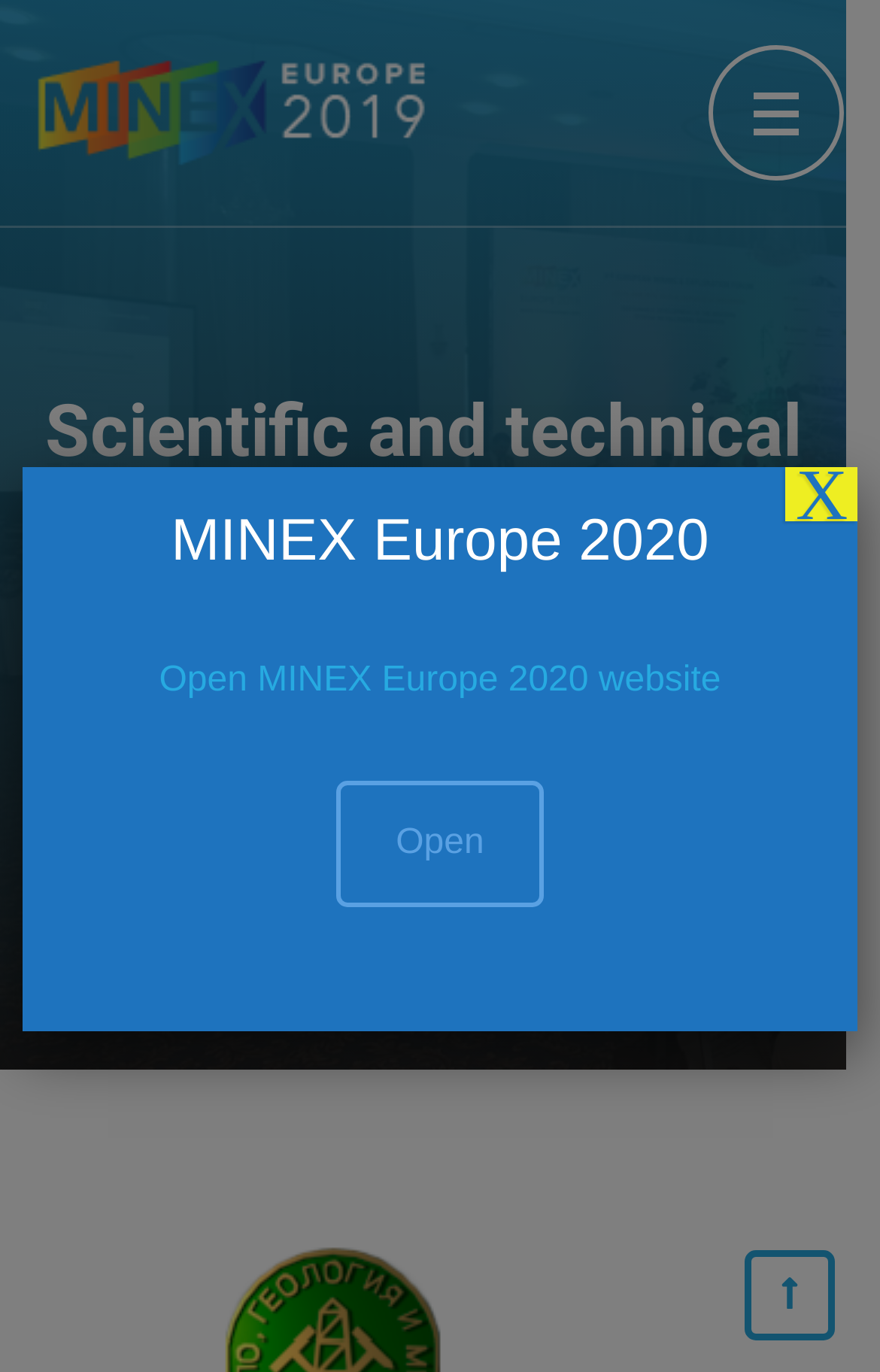Describe all visible elements and their arrangement on the webpage.

The webpage is about the Scientific and Technical Union of Mining, Geology, and Metallurgy in Bulgaria, specifically related to MINEX Europe 2019. 

At the top-left corner, there is a link to MINEX Europe 2019. On the top-right corner, there is a button. 

Below the top section, there are two links, "Home" and "Info partners", positioned side by side. The "Info partners" link has a dropdown menu with three options: a link to open the MINEX Europe 2020 website, a link labeled "Open", and a "Close" button.